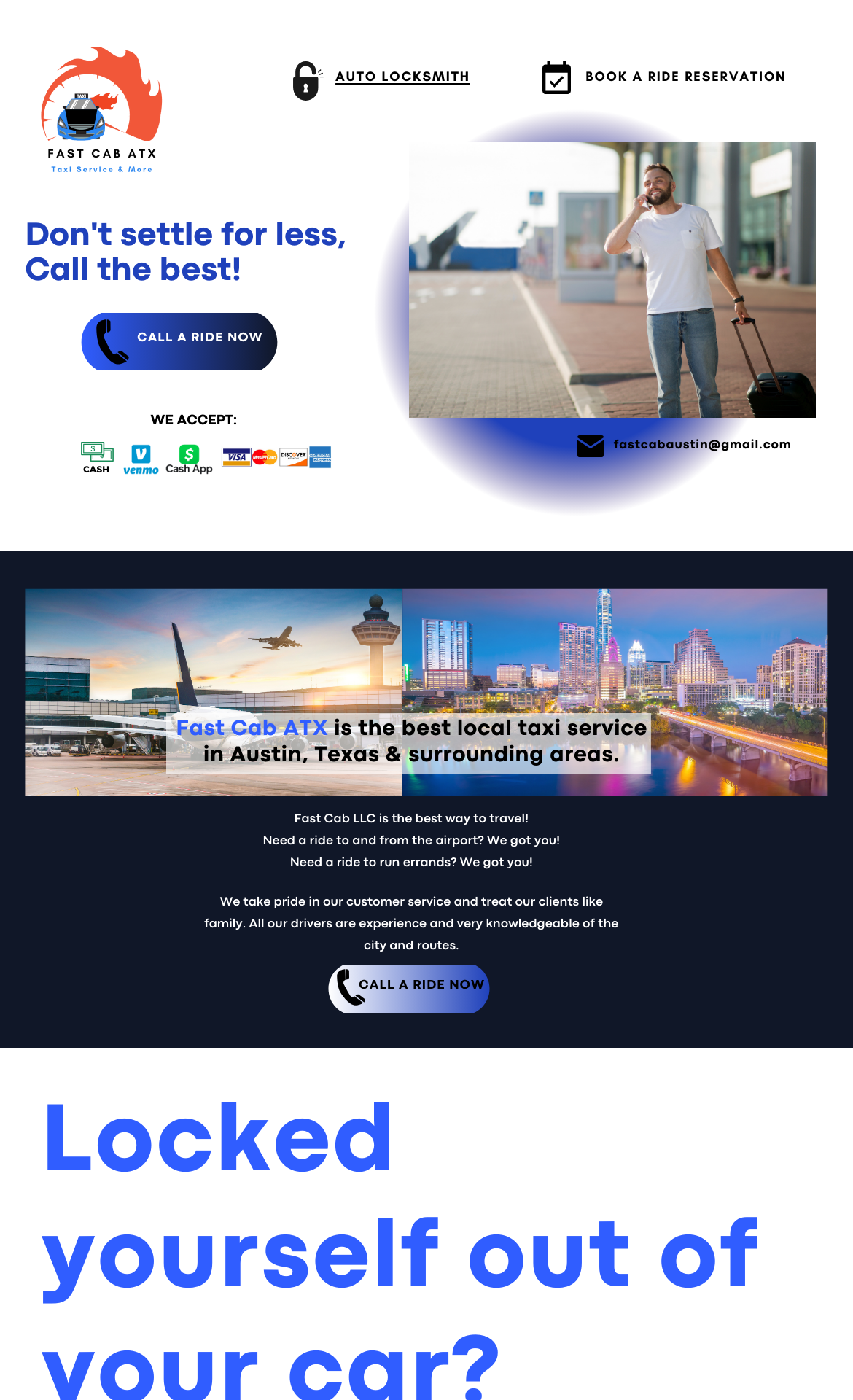What is the main service offered?
Your answer should be a single word or phrase derived from the screenshot.

Taxi service